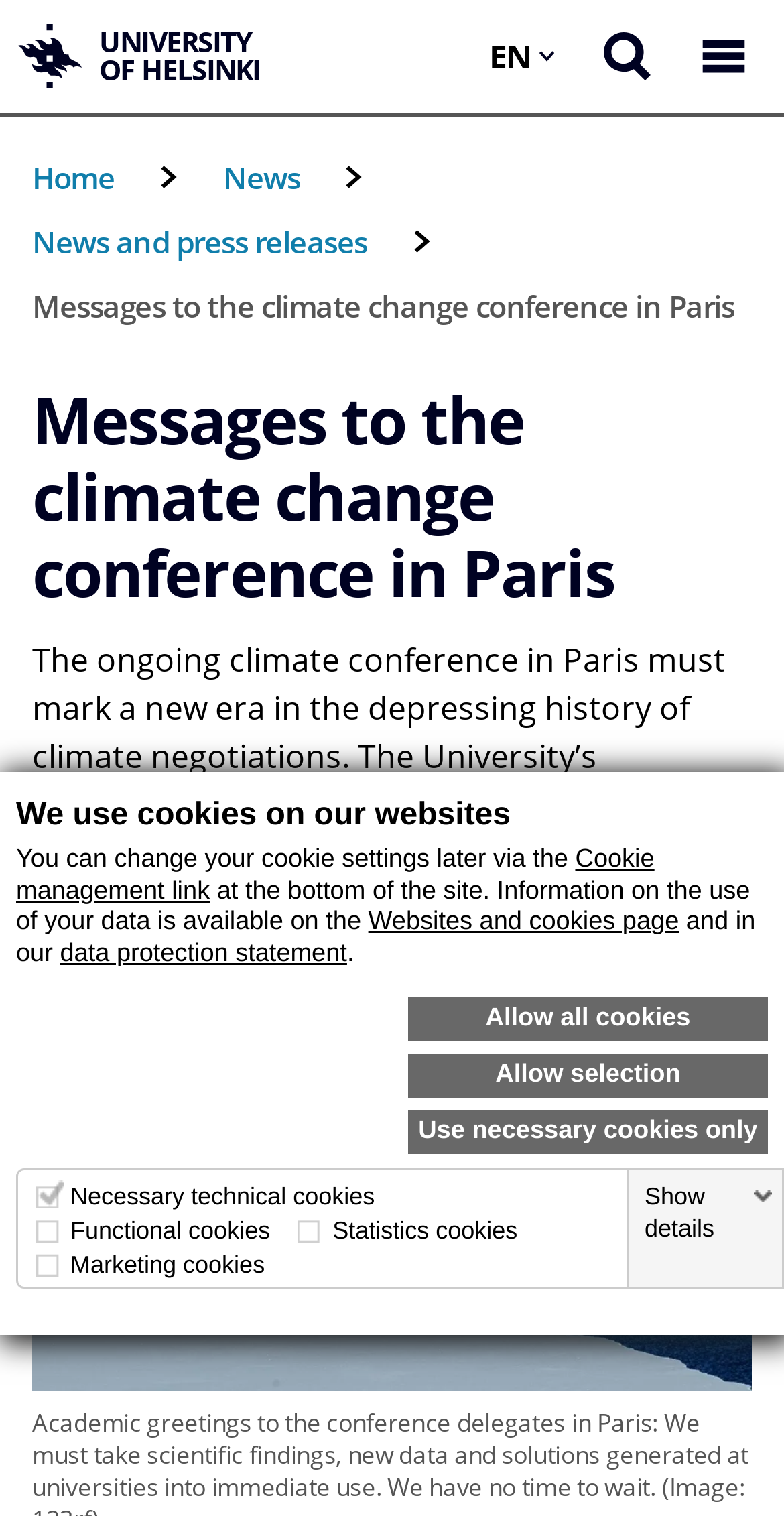What is the topic of the news article?
Use the information from the screenshot to give a comprehensive response to the question.

The webpage displays a news article with the heading 'Messages to the climate change conference in Paris', indicating that the topic of the article is related to the climate change conference in Paris.